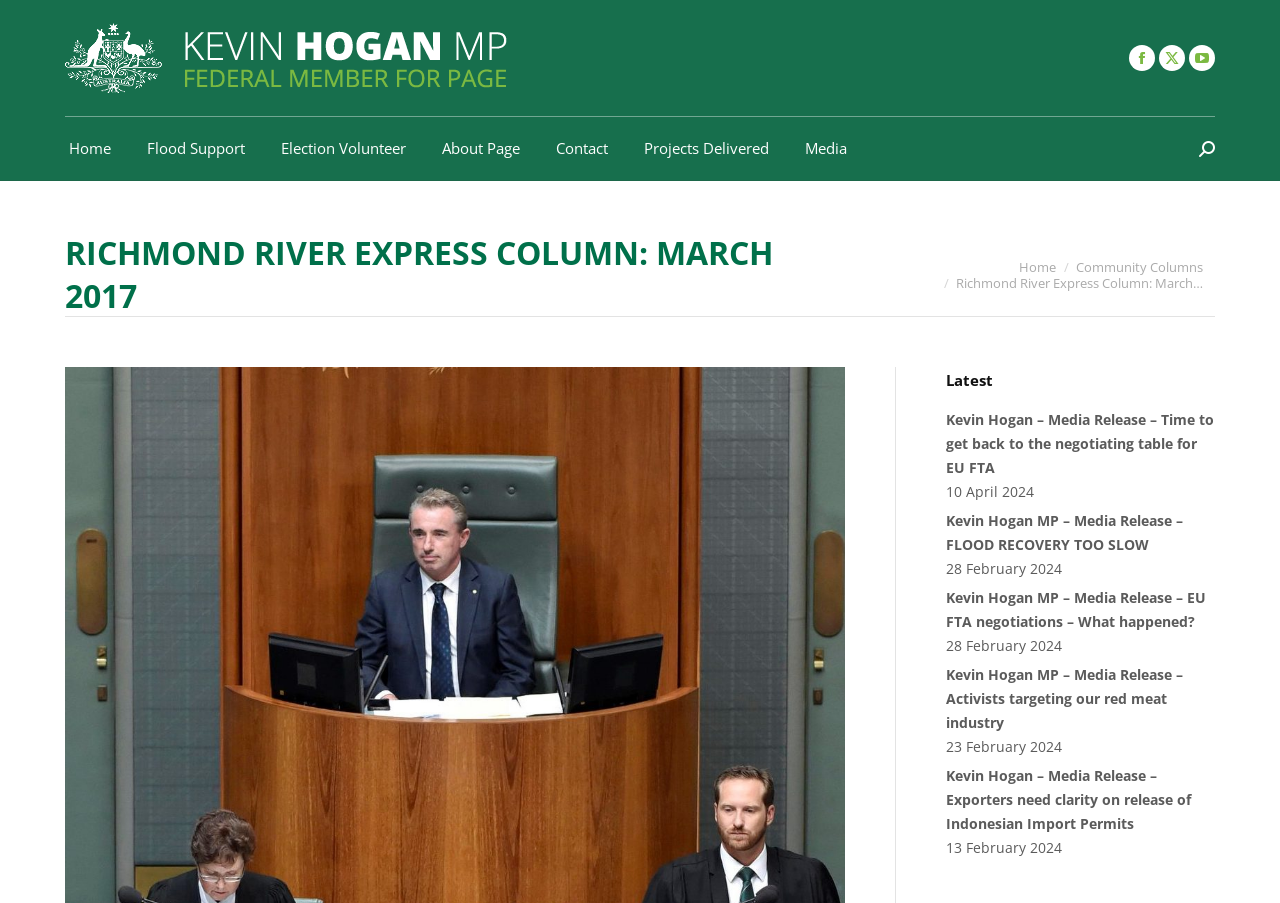Provide the bounding box coordinates for the UI element that is described by this text: "About Page". The coordinates should be in the form of four float numbers between 0 and 1: [left, top, right, bottom].

[0.342, 0.15, 0.409, 0.179]